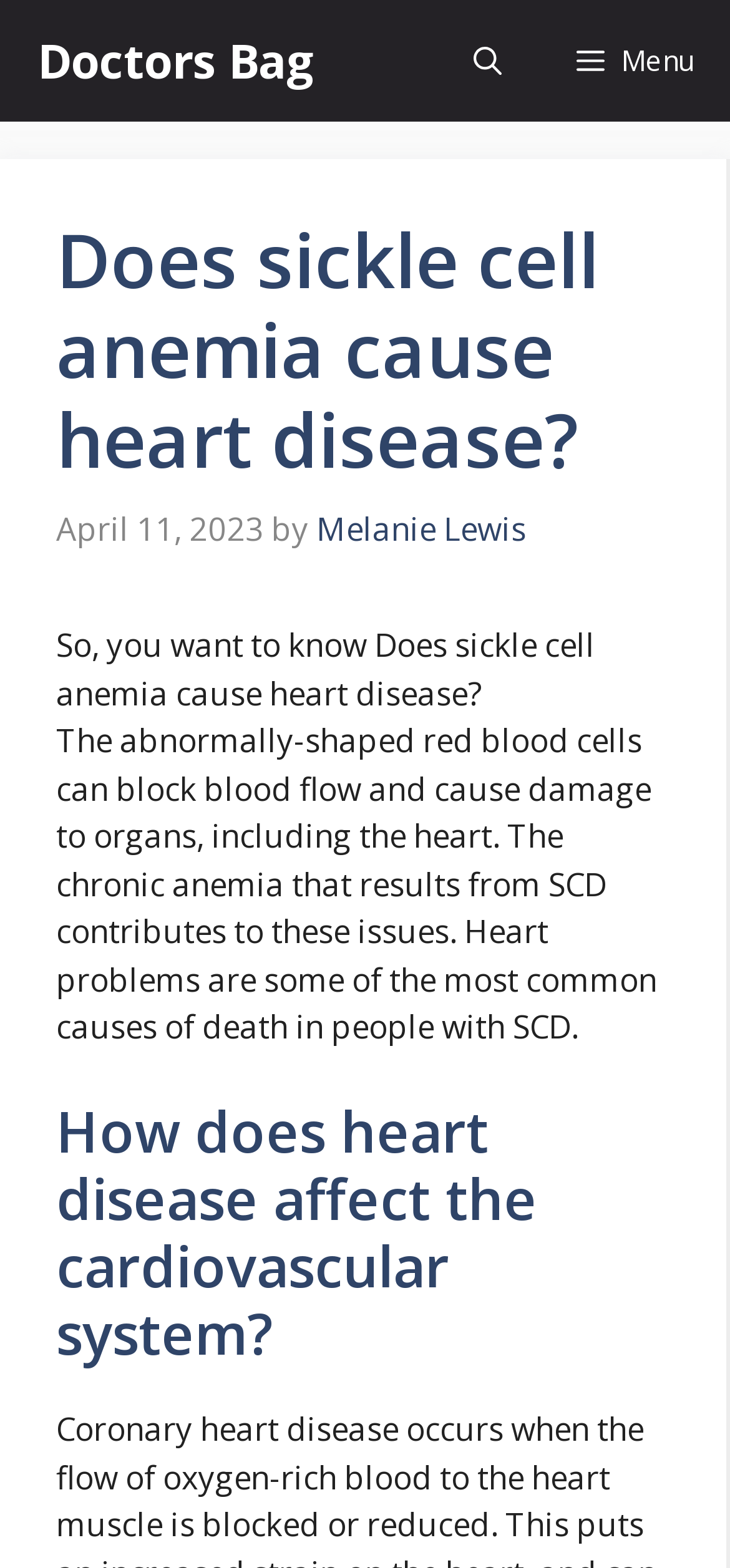Based on the element description "Menu", predict the bounding box coordinates of the UI element.

[0.738, 0.0, 1.0, 0.078]